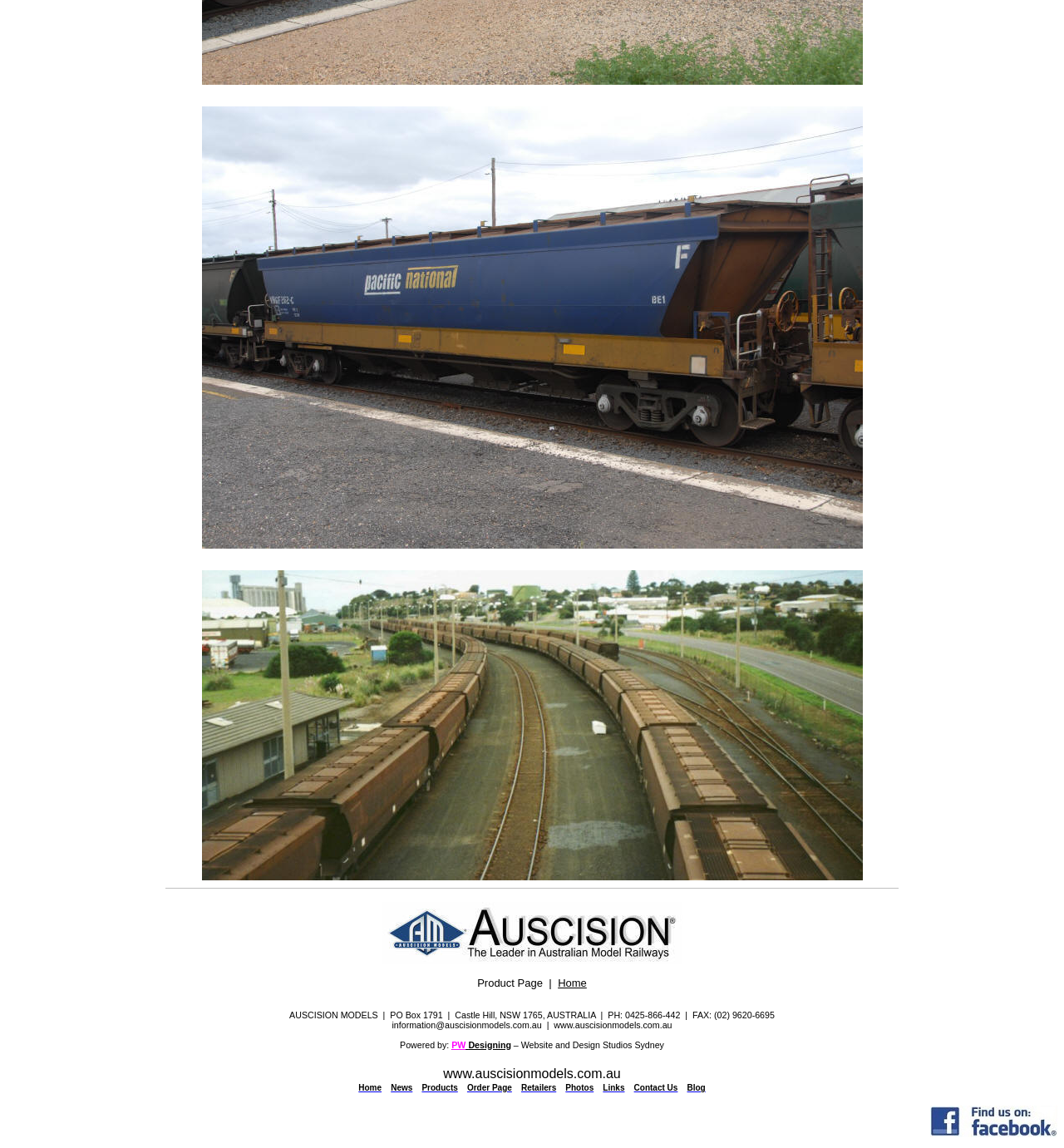What is the company's email address?
Please provide a comprehensive answer based on the visual information in the image.

I found the company's email address 'information@auscisionmodels.com.au' in the top section of the webpage, which is part of the company's contact information.